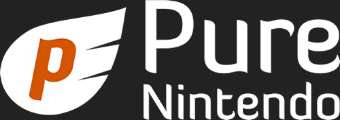Convey all the details present in the image.

The image showcases the logo of "Pure Nintendo," which features a stylized letter 'P' in an orange hue, accompanied by the word "Nintendo" in a clean, modern white font. Set against a dark background, the logo embodies the essence of a vibrant and engaging platform dedicated to delivering the latest news and reviews related to Nintendo games and consoles. This branding reflects the site's commitment to providing fans with up-to-date content on their favorite gaming platform.